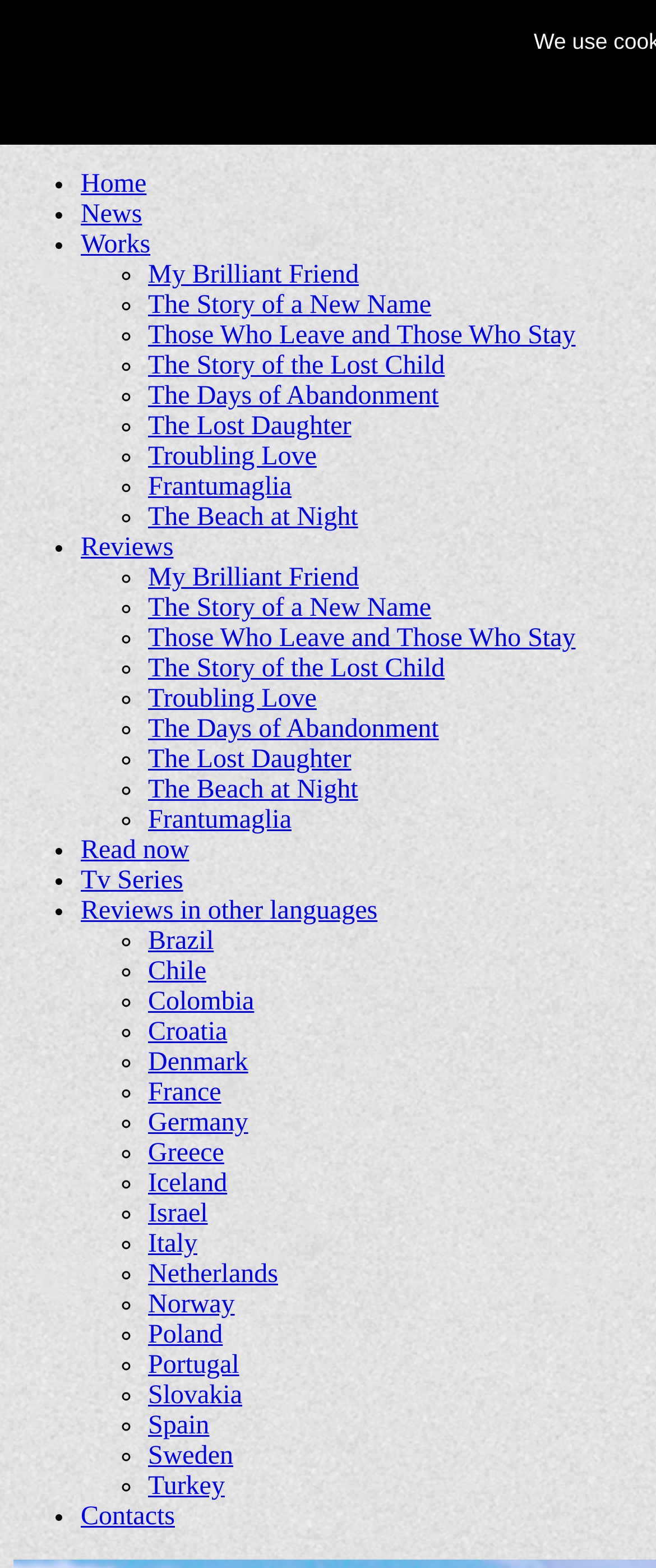Identify and provide the bounding box for the element described by: "parent_node: Search name="s" placeholder="Search..." title="Search"".

None